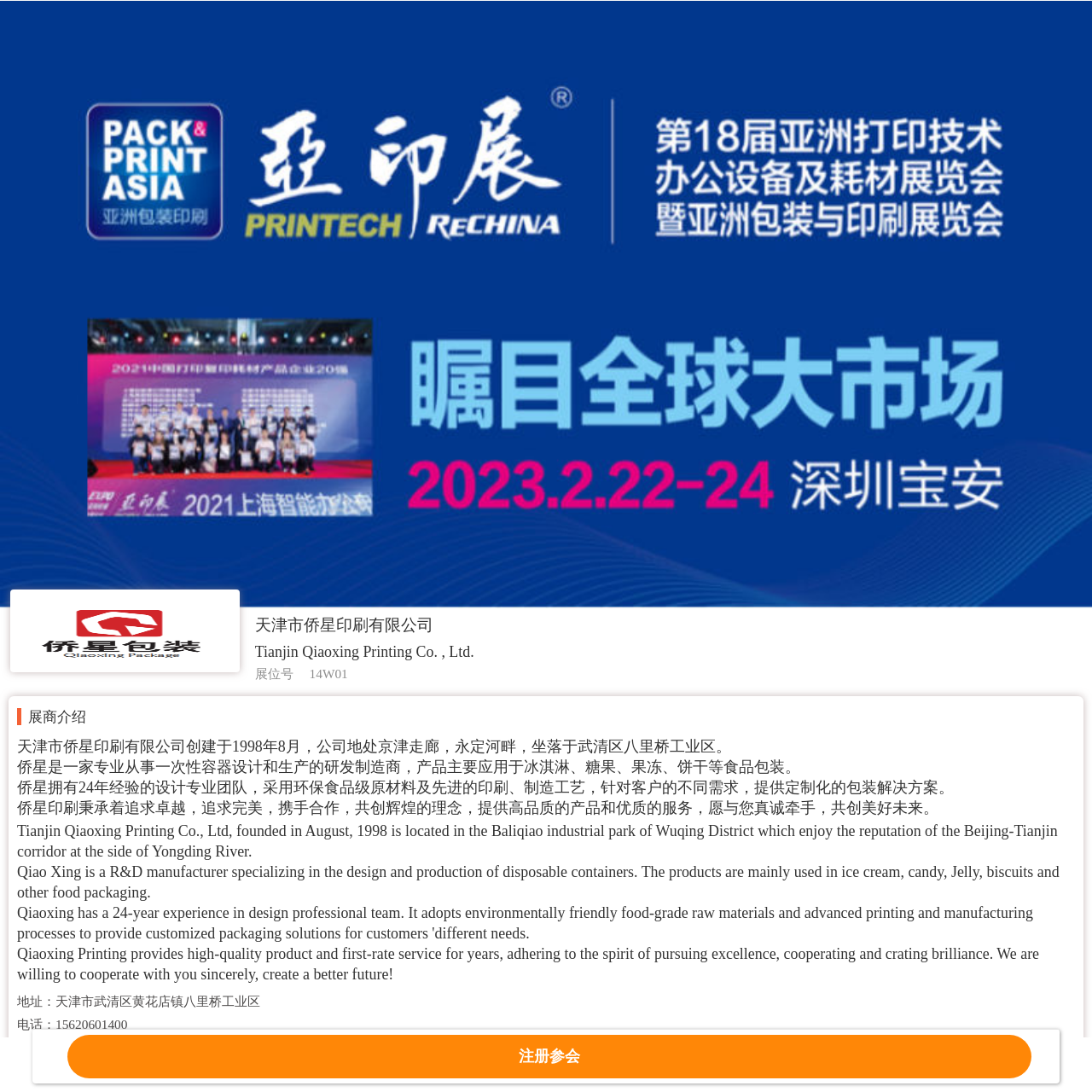Locate and provide the bounding box coordinates for the HTML element that matches this description: "注册参会".

[0.061, 0.948, 0.945, 0.988]